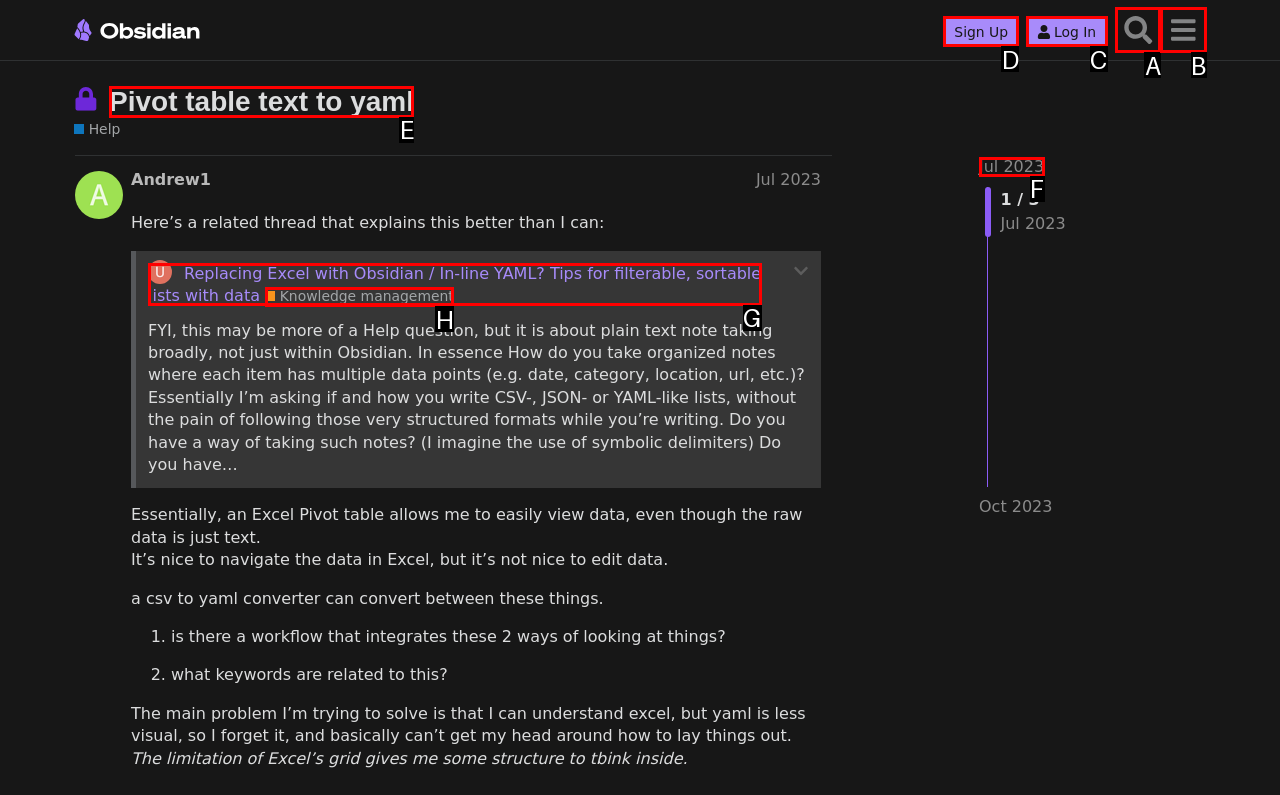Point out the letter of the HTML element you should click on to execute the task: search for something
Reply with the letter from the given options.

None